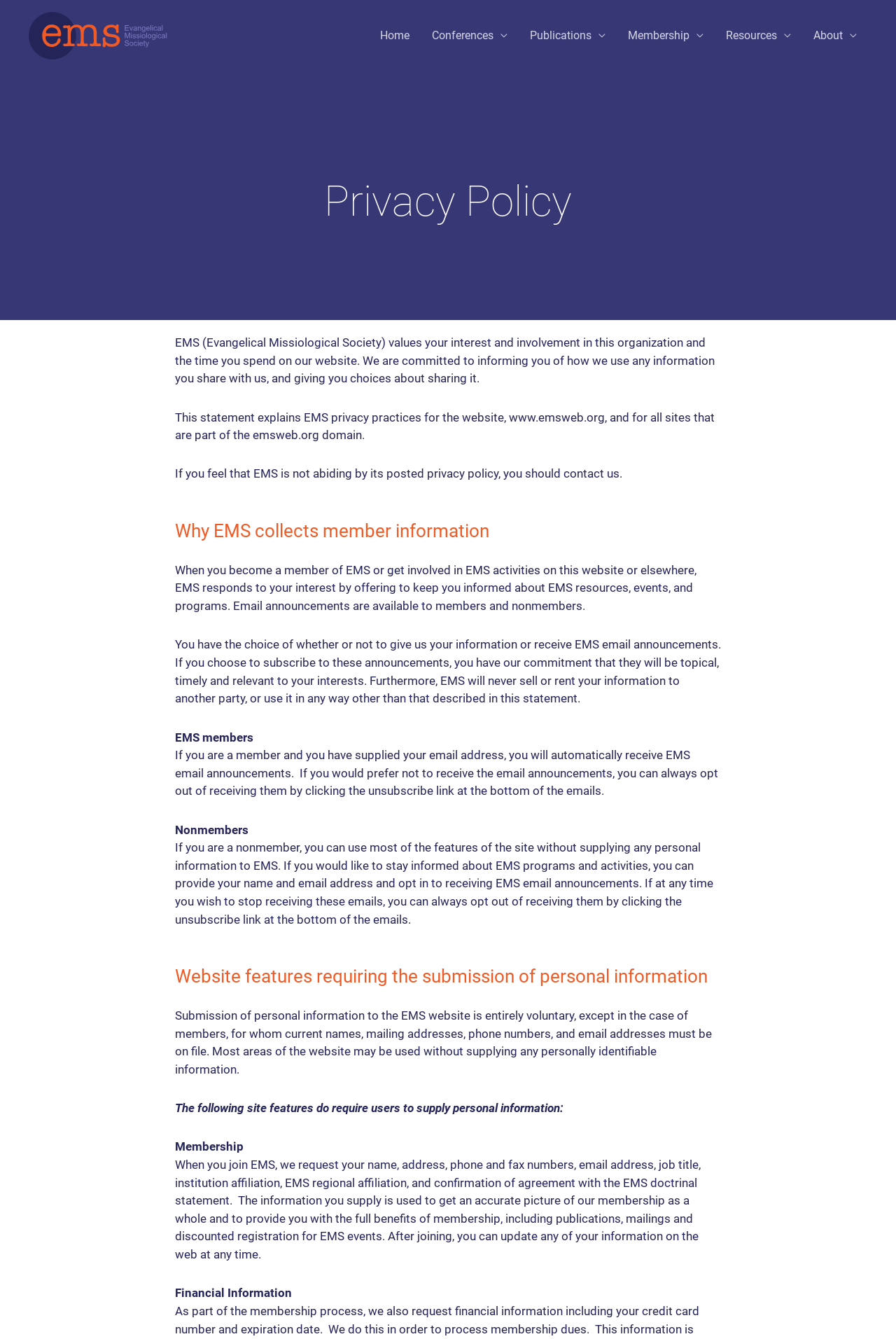Determine the bounding box coordinates for the UI element described. Format the coordinates as (top-left x, top-left y, bottom-right x, bottom-right y) and ensure all values are between 0 and 1. Element description: Adult

None